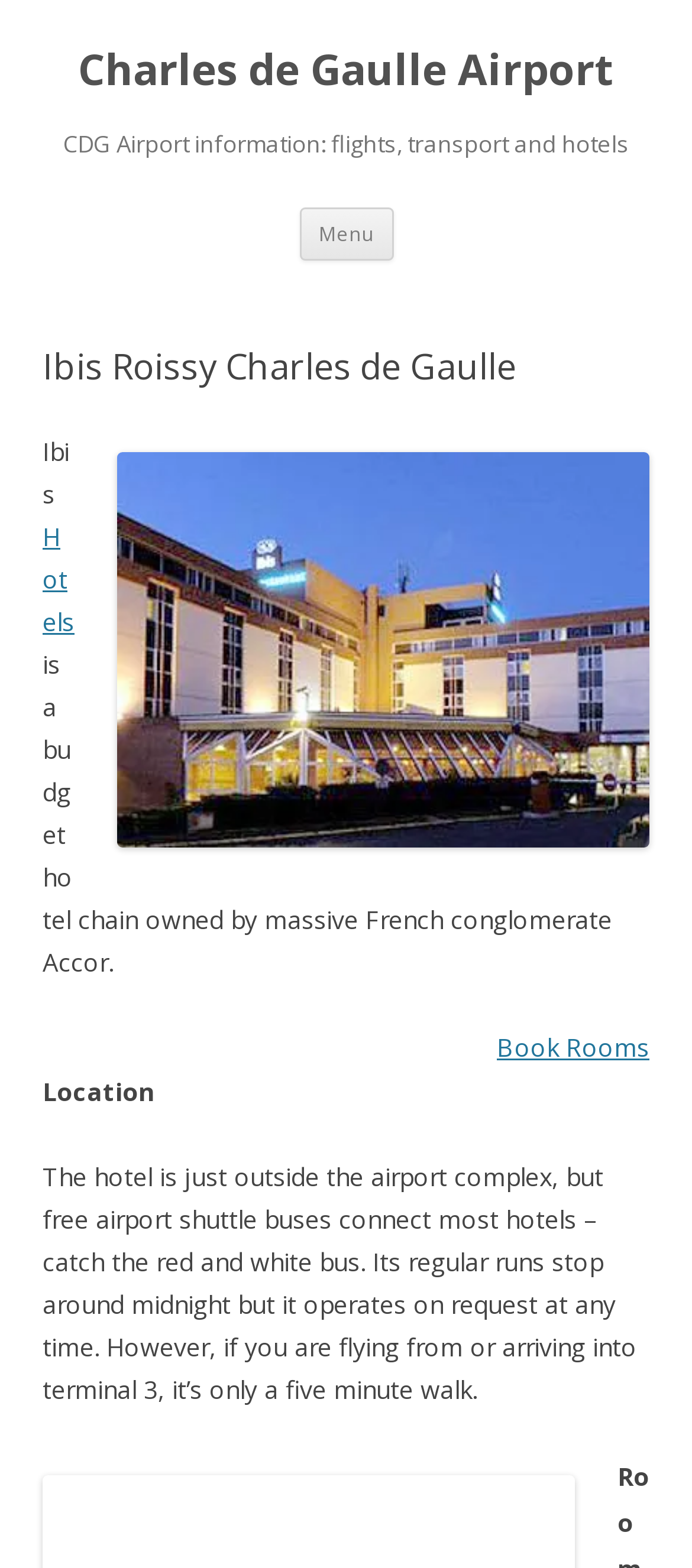Identify the bounding box for the UI element described as: "Book Rooms". Ensure the coordinates are four float numbers between 0 and 1, formatted as [left, top, right, bottom].

[0.718, 0.654, 0.938, 0.681]